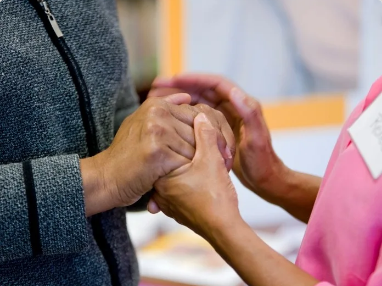Refer to the image and provide a thorough answer to this question:
What is the theme conveyed by the image?

The caption highlights the tenderness of the interaction between the two women, suggesting a sense of compassion and solidarity, which is further reinforced by the background suggesting a community or support setting.